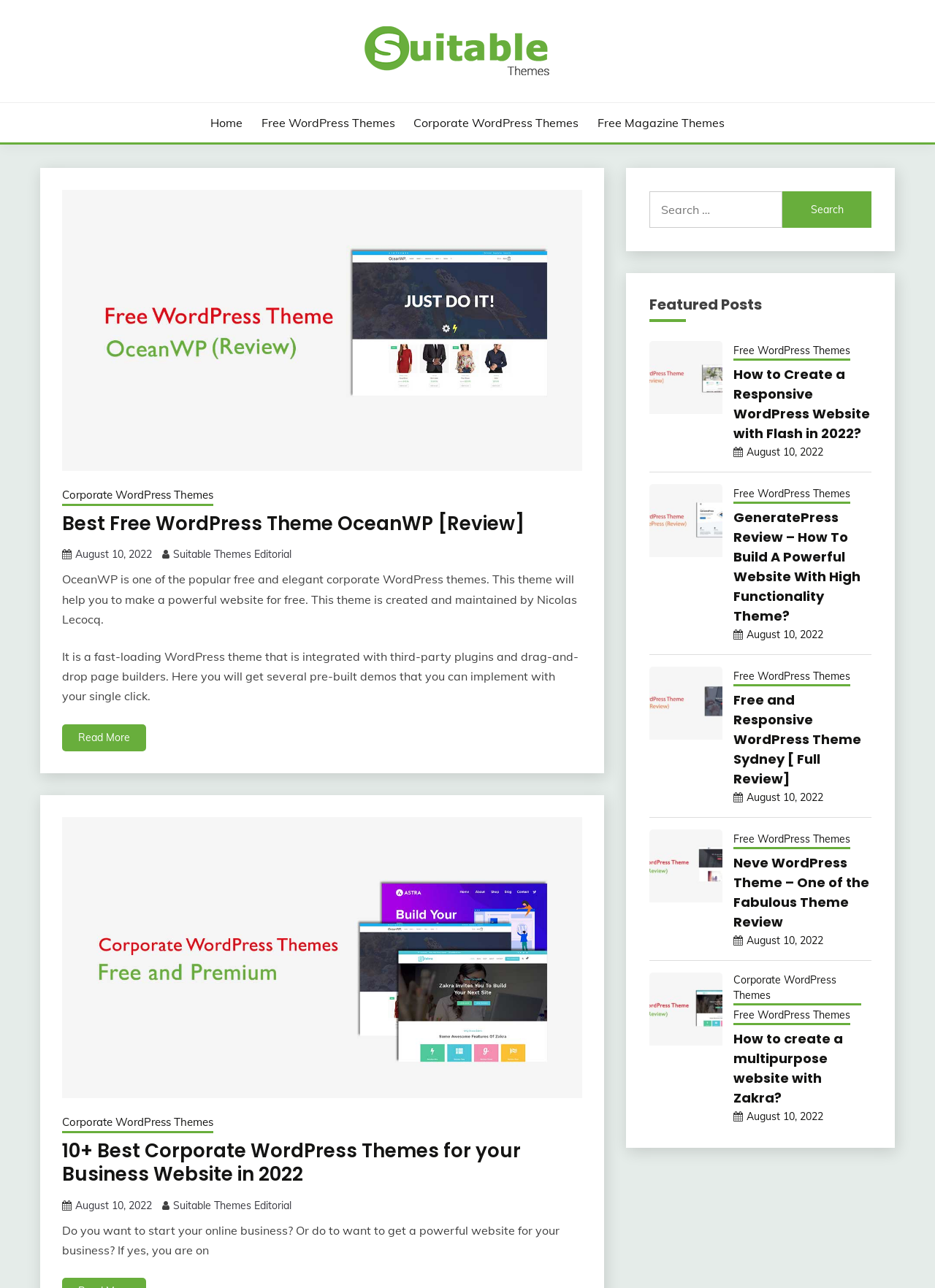Predict the bounding box for the UI component with the following description: "Corporate WordPress Themes".

[0.066, 0.865, 0.228, 0.88]